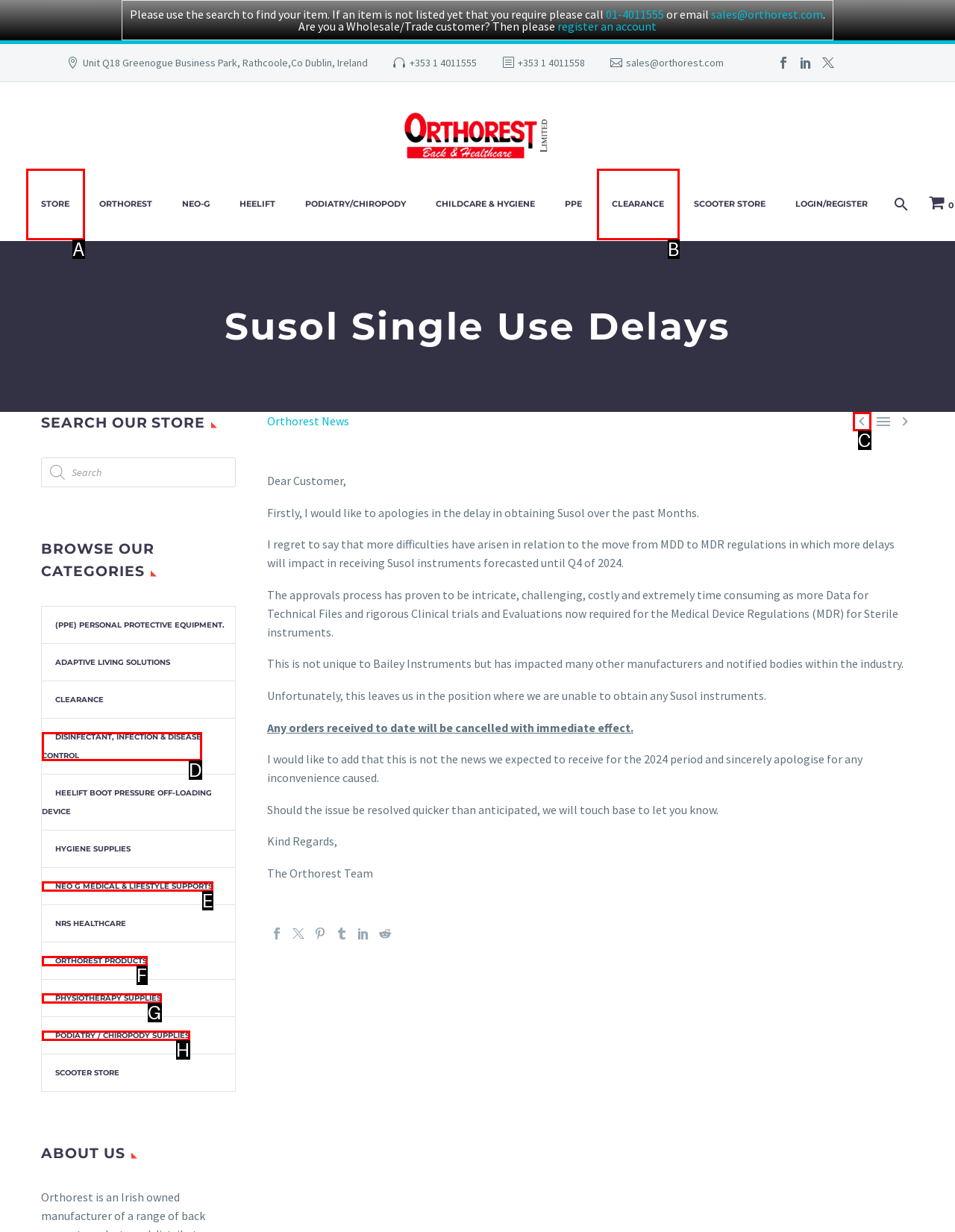Determine which HTML element corresponds to the description: Podiatry / Chiropody Supplies. Provide the letter of the correct option.

H